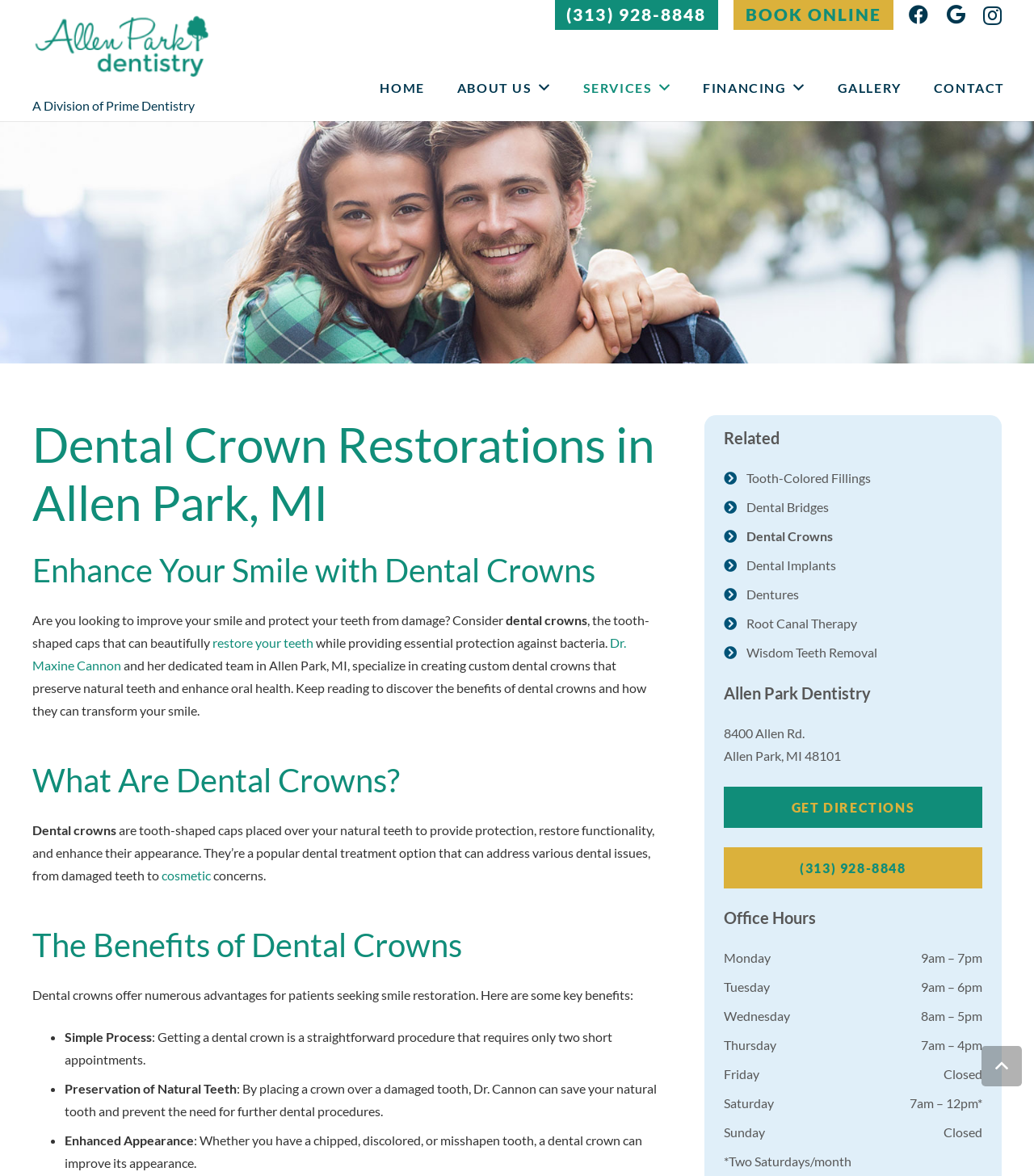Examine the image and give a thorough answer to the following question:
What are the office hours on Wednesdays?

I found the answer by looking at the section of the webpage labeled 'Office Hours', which lists the hours for each day of the week. On Wednesdays, the office is open from 8am to 5pm.